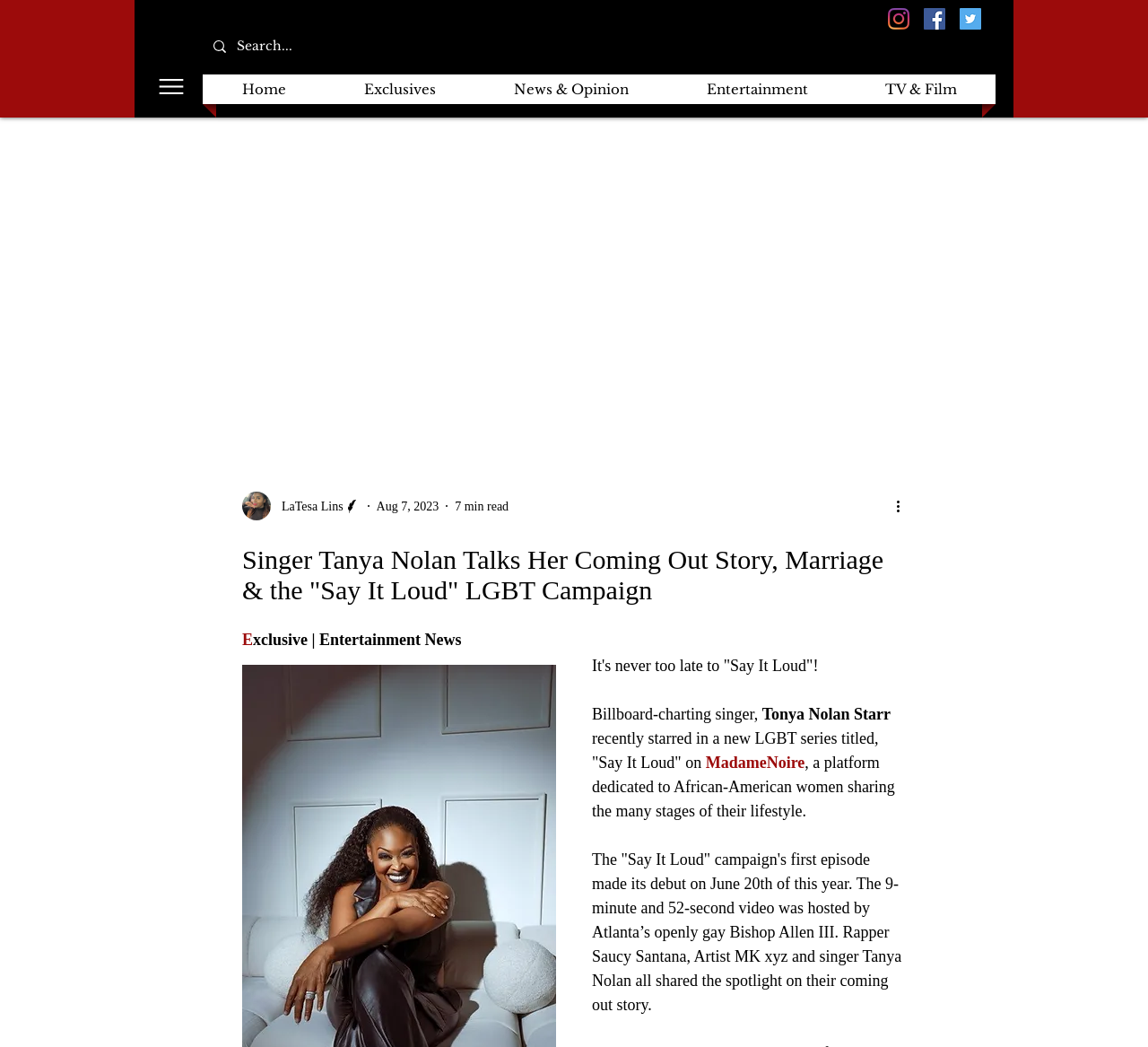Please identify the bounding box coordinates of the clickable area that will fulfill the following instruction: "Search for more articles". The coordinates should be in the format of four float numbers between 0 and 1, i.e., [left, top, right, bottom].

[0.84, 0.359, 0.855, 0.377]